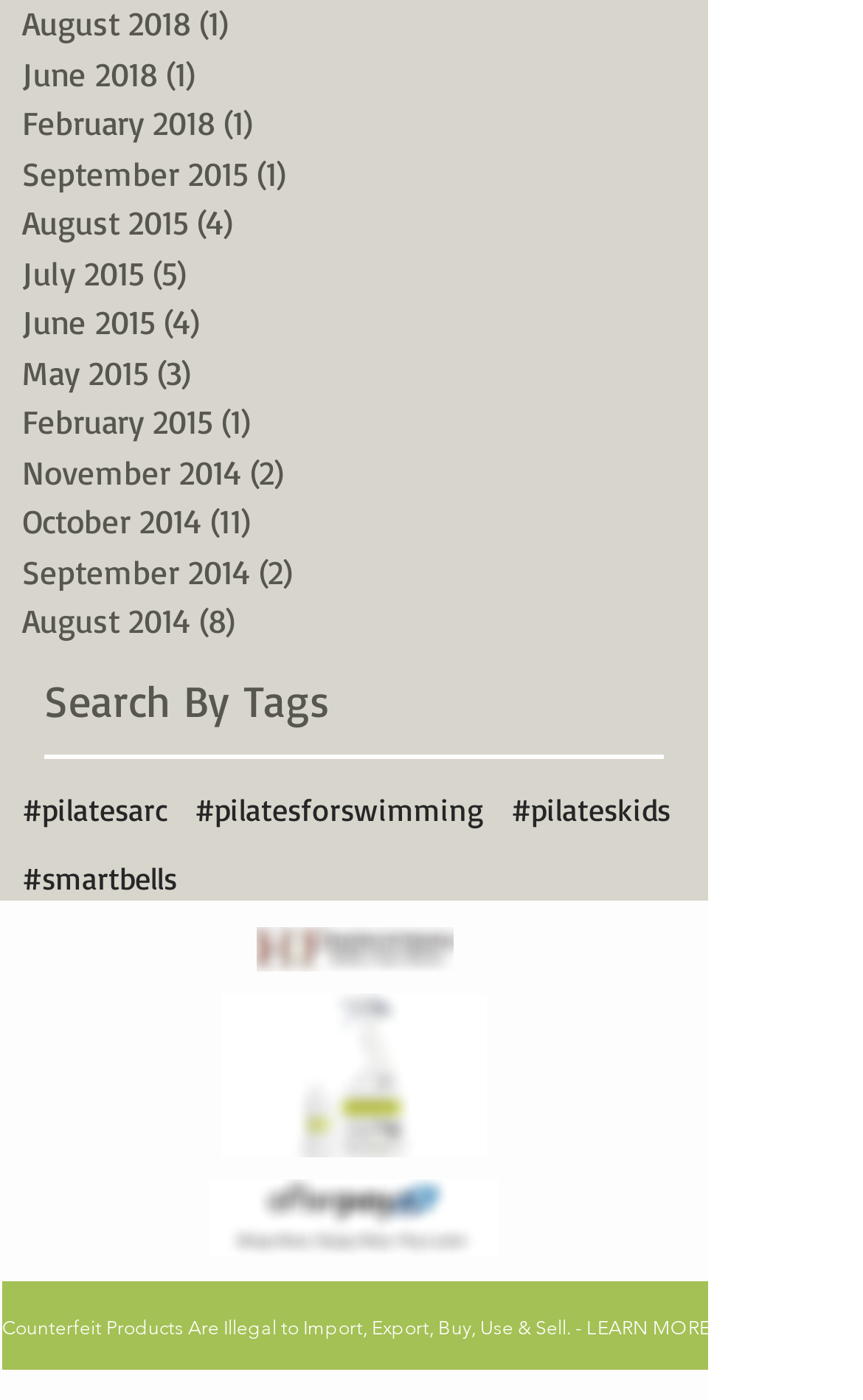Using a single word or phrase, answer the following question: 
What is the image file name?

images.png